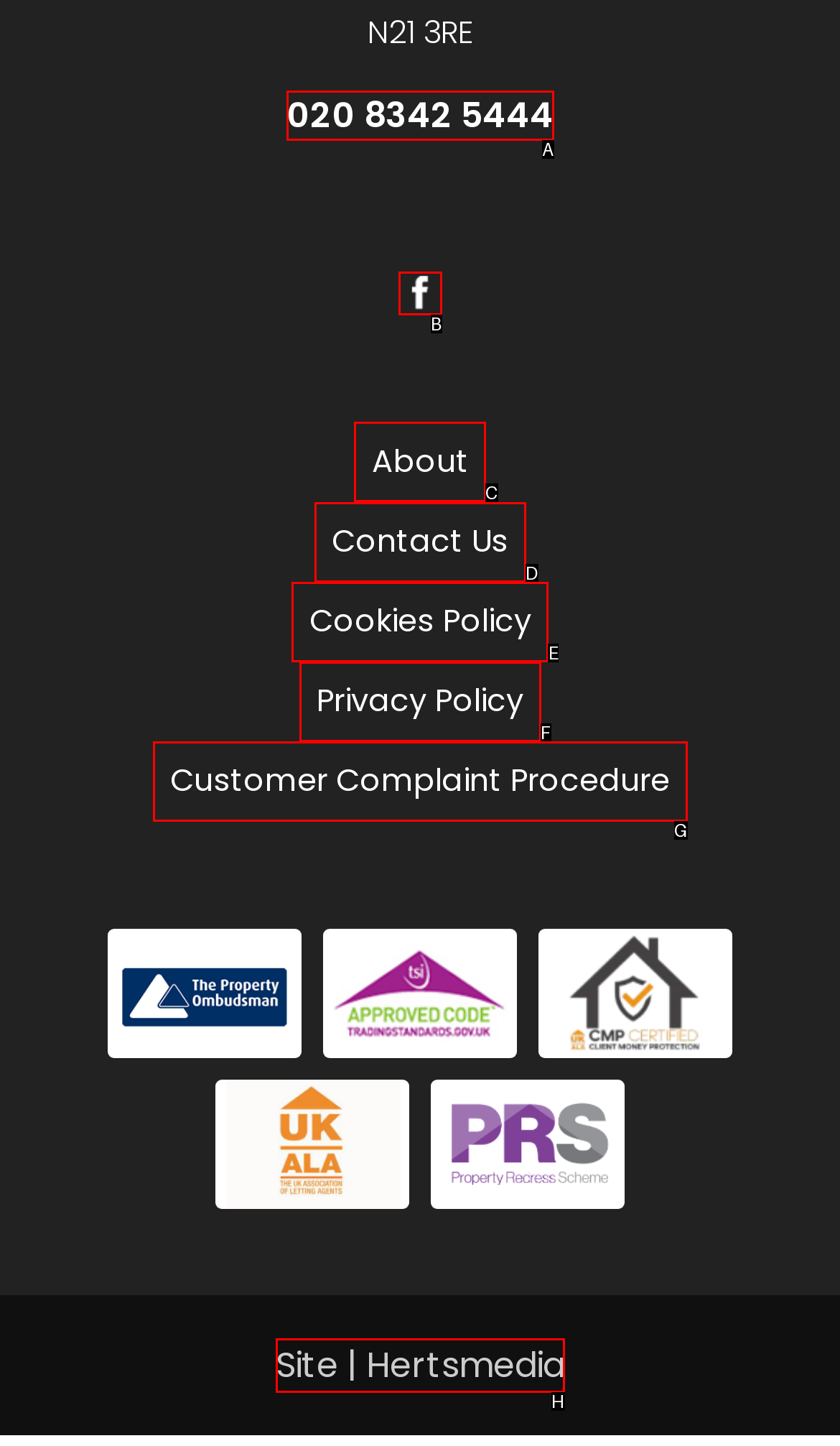Find the HTML element to click in order to complete this task: Learn about the company
Answer with the letter of the correct option.

C